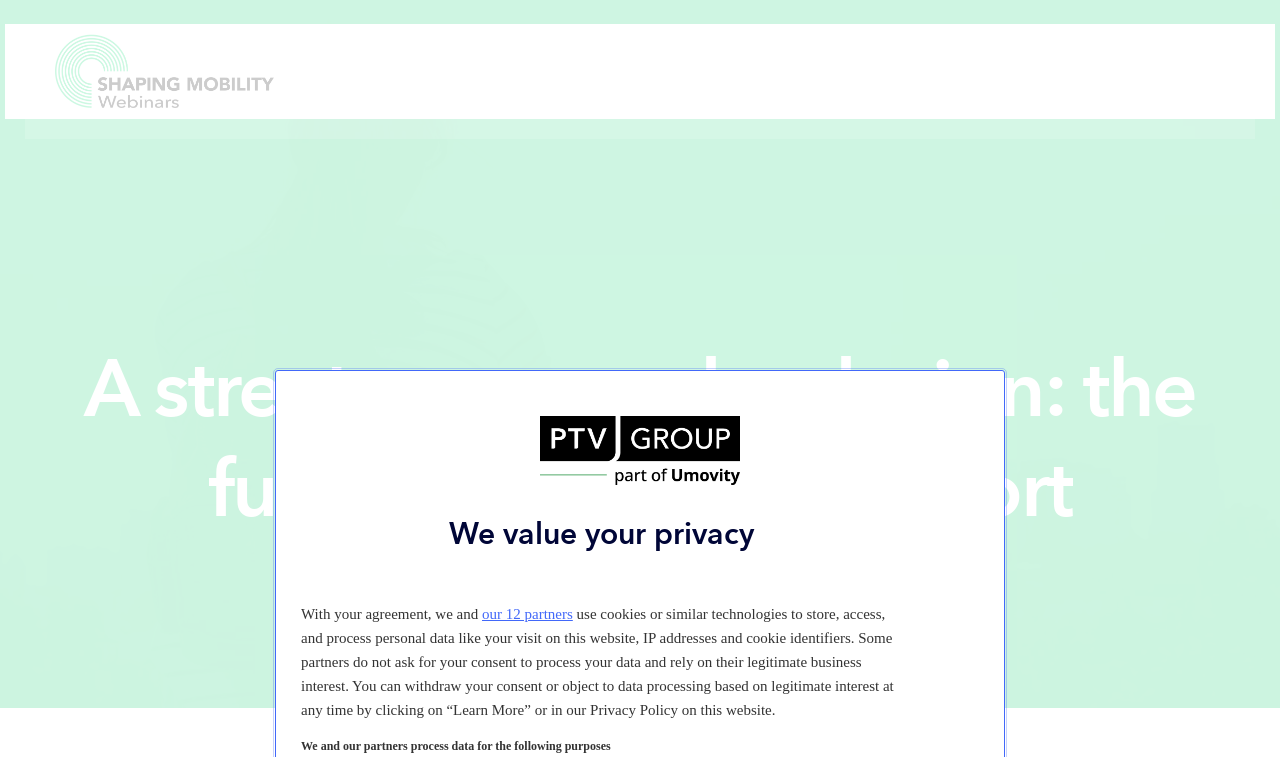Is there an image on the webpage? Using the information from the screenshot, answer with a single word or phrase.

Yes